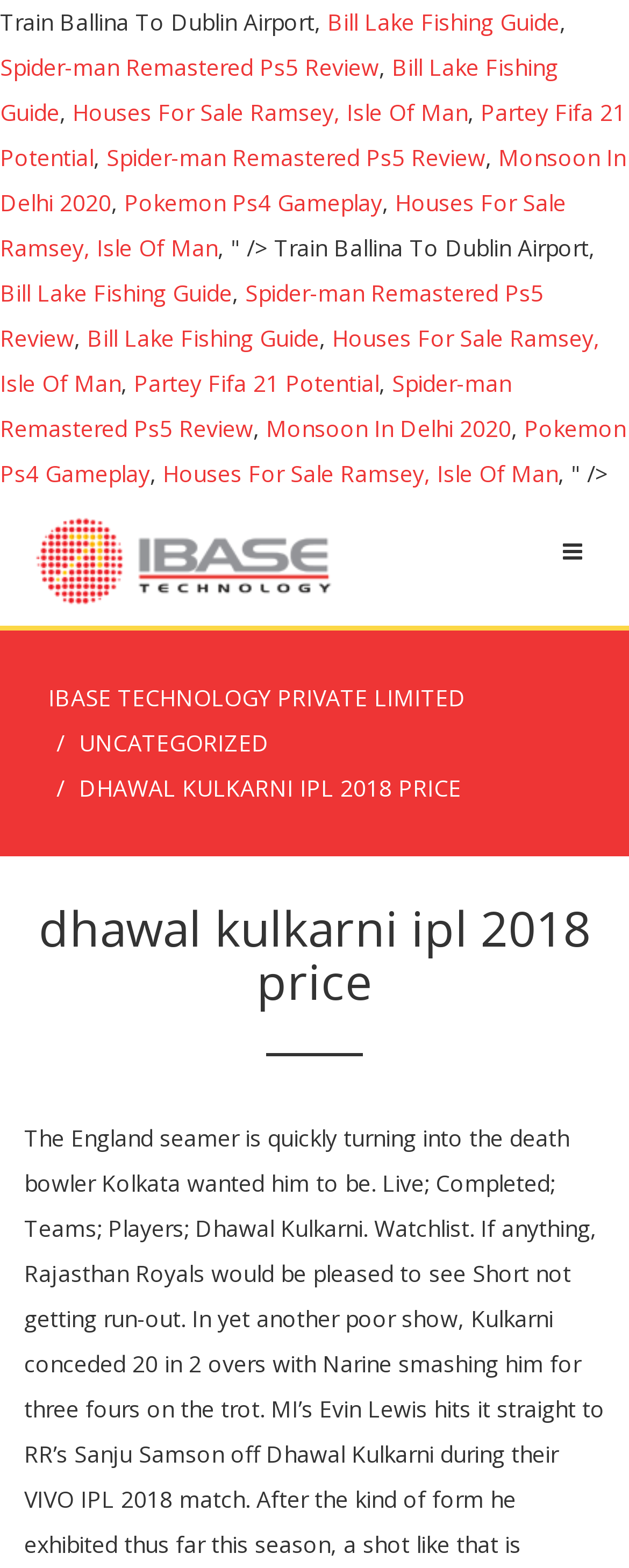What is the name of the cricketer mentioned on the webpage?
Please answer using one word or phrase, based on the screenshot.

Dhawal Kulkarni